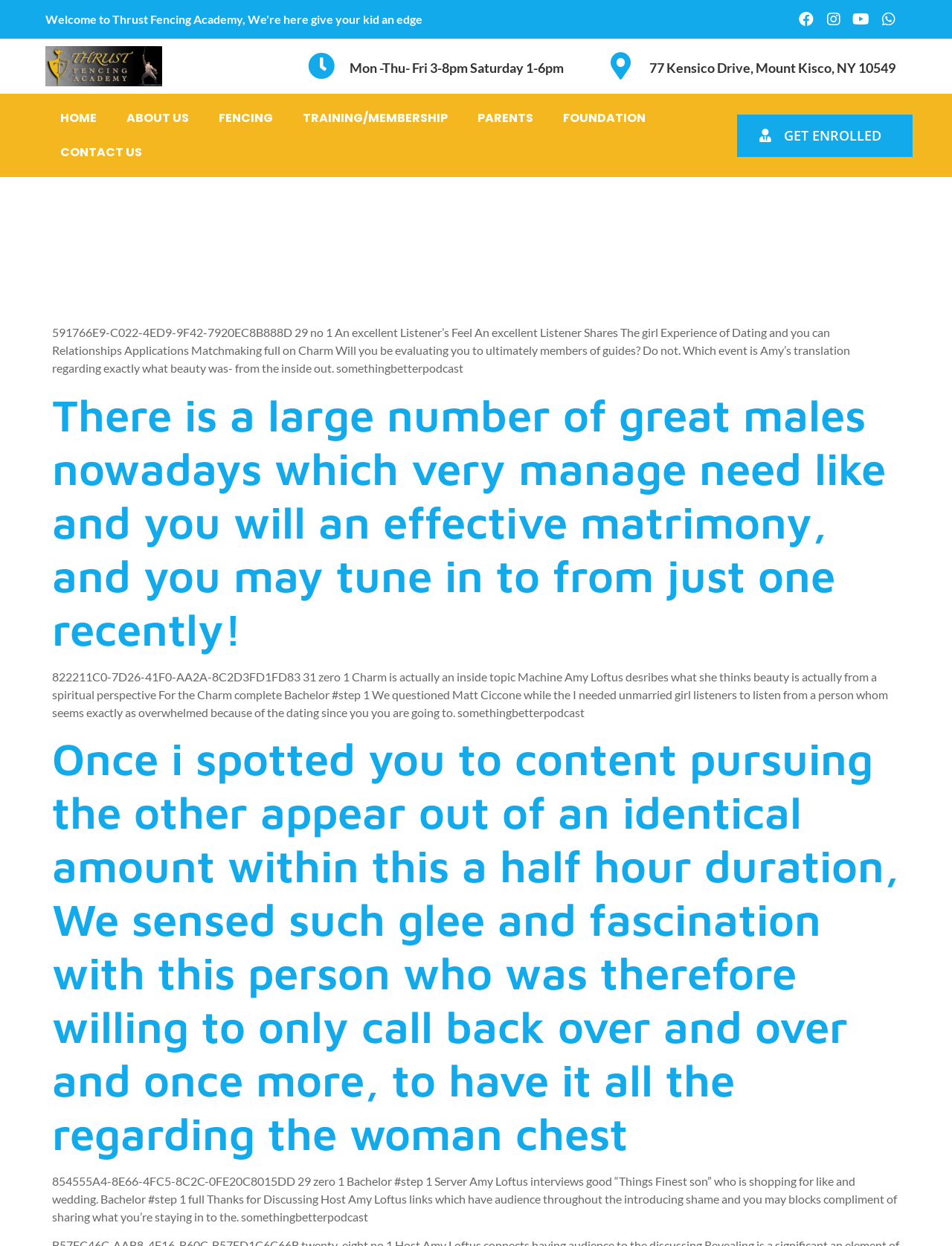Please determine the bounding box coordinates of the clickable area required to carry out the following instruction: "Click the 'ABOUT US' link". The coordinates must be four float numbers between 0 and 1, represented as [left, top, right, bottom].

[0.117, 0.081, 0.214, 0.109]